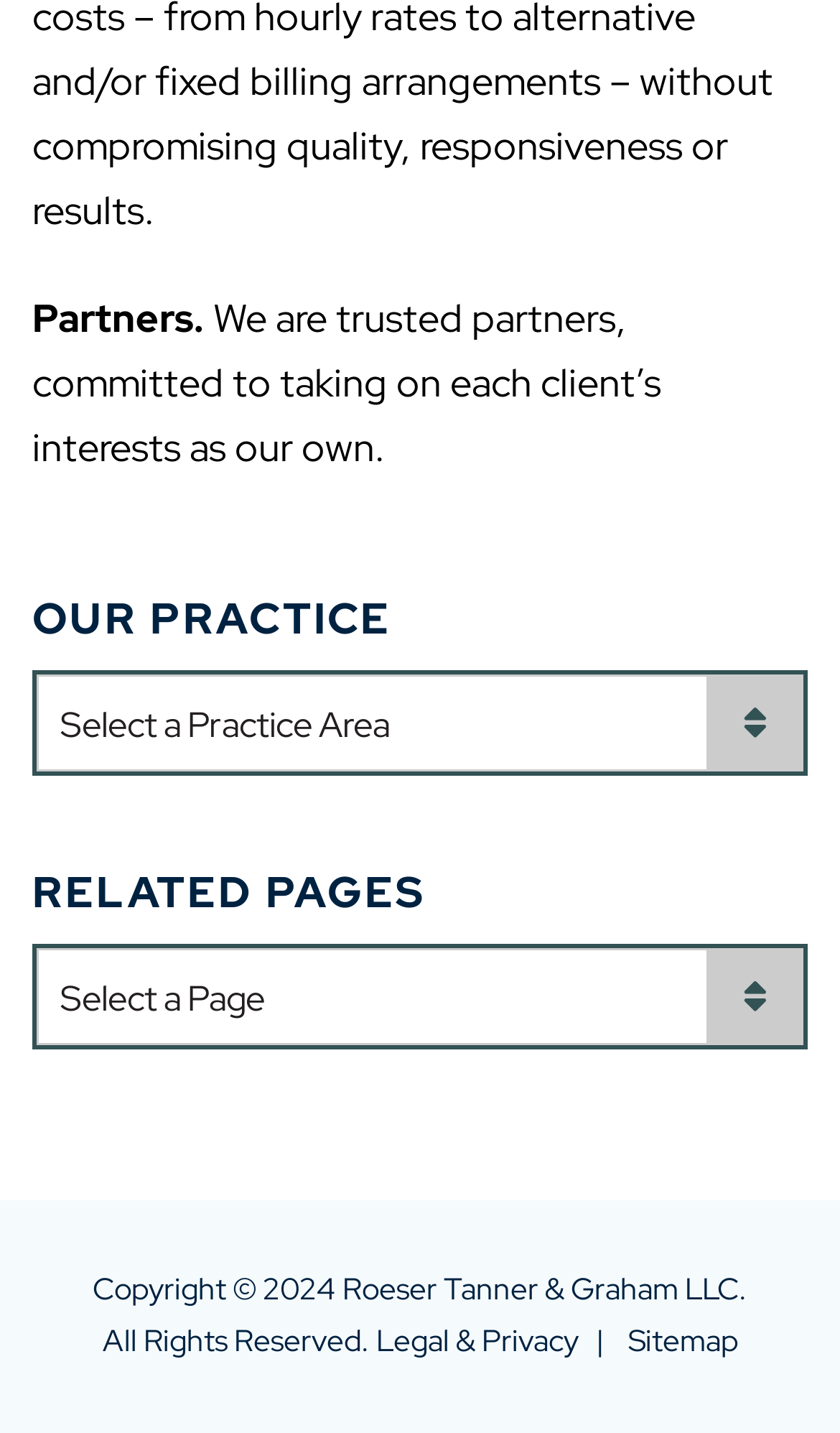Provide the bounding box coordinates for the UI element that is described as: "Legal & Privacy".

[0.447, 0.921, 0.688, 0.949]